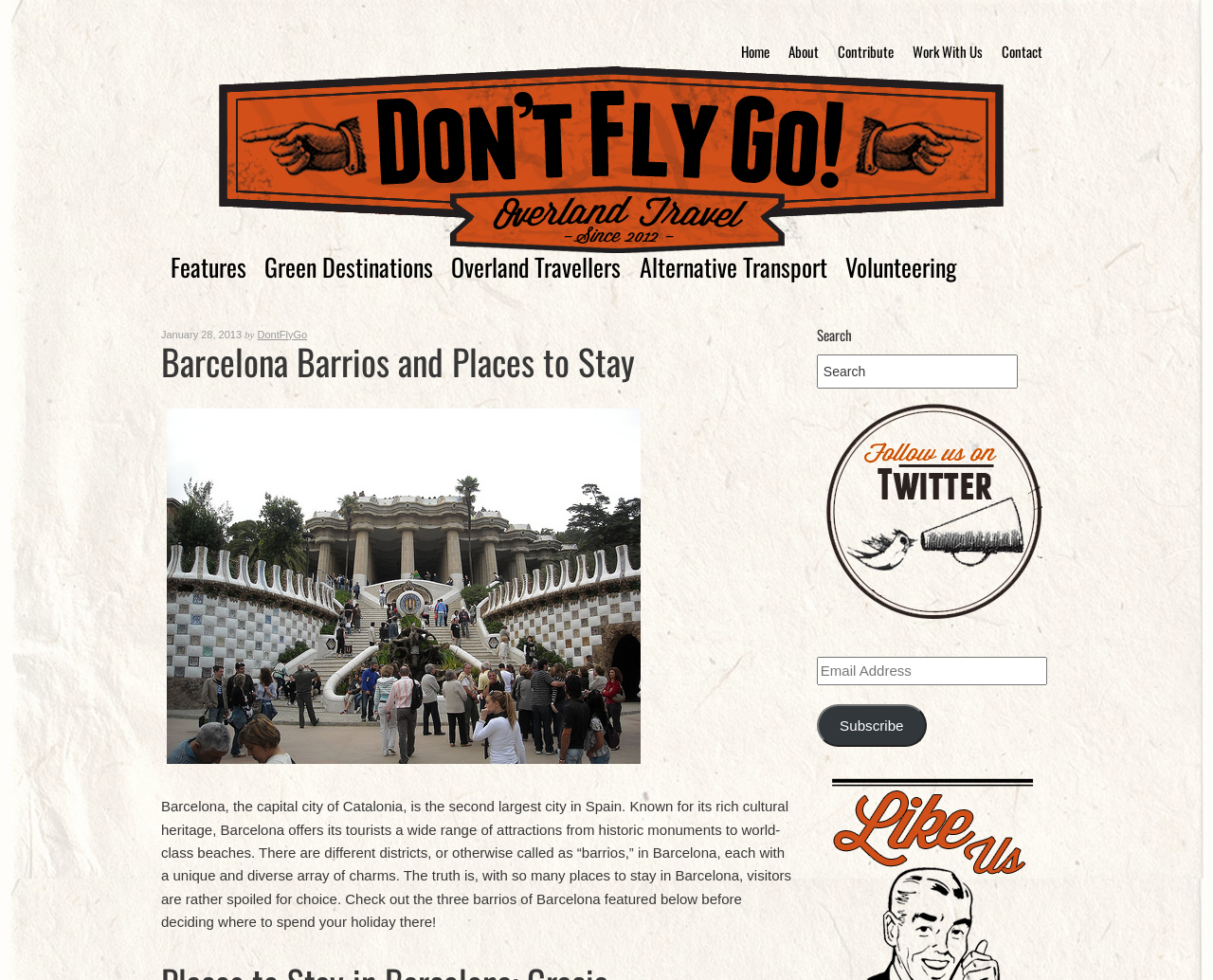Use a single word or phrase to answer this question: 
What is the purpose of the 'Subscribe' button?

To subscribe to a newsletter